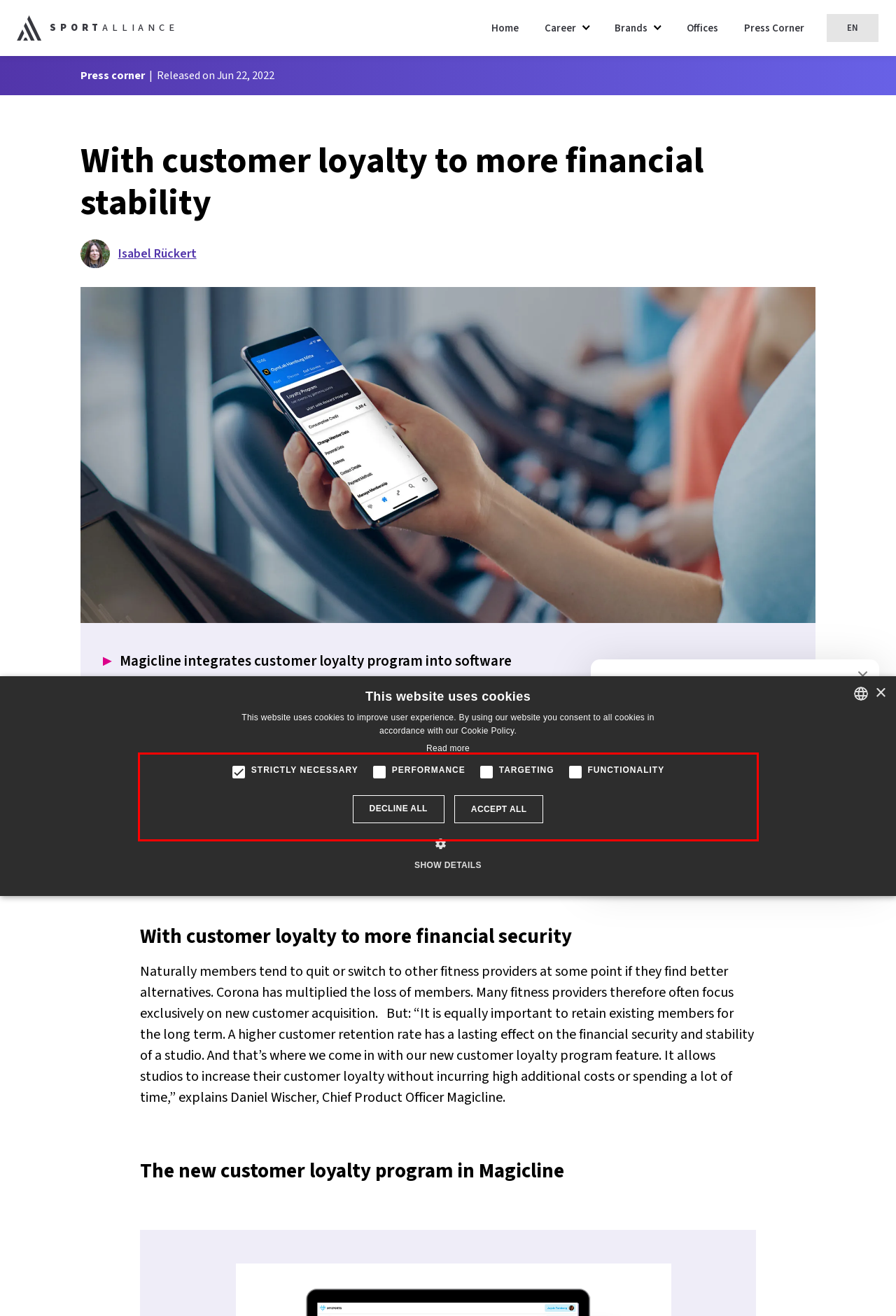Please take the screenshot of the webpage, find the red bounding box, and generate the text content that is within this red bounding box.

In order to support fitness providers not only in their member acquisition, but also in their customer retention, software provider Magicline has integrated a new customer loyalty program into its system. The new feature is available from the “Advanced” price package on and can be configured completely individually.